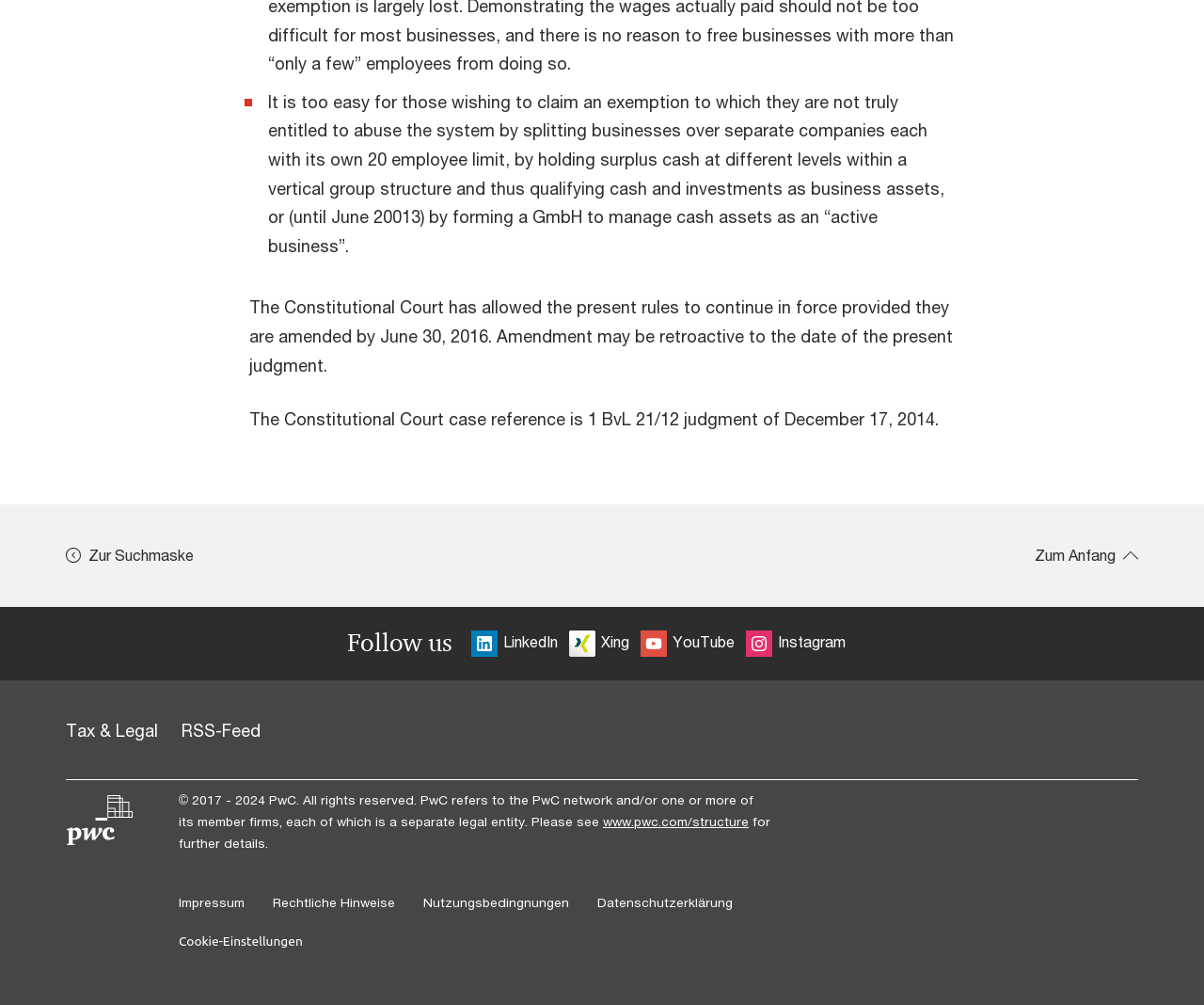Using the provided element description: "Datenschutzerklärung", identify the bounding box coordinates. The coordinates should be four floats between 0 and 1 in the order [left, top, right, bottom].

[0.496, 0.891, 0.609, 0.906]